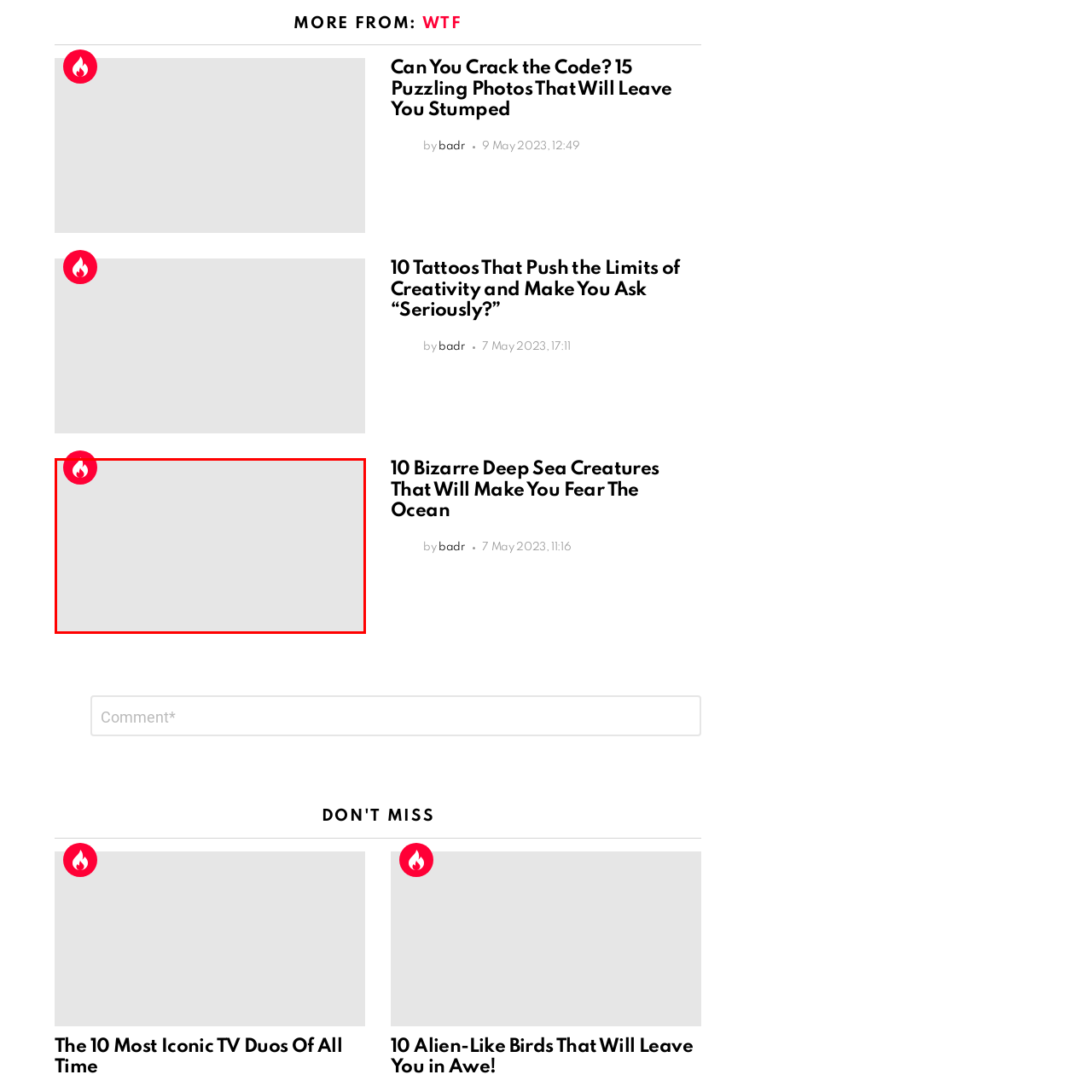Please provide a thorough description of the image inside the red frame.

The image is associated with the article titled "10 Bizarre Deep Sea Creatures That Will Make You Fear The Ocean." The article explores unusual and often terrifying organisms that inhabit the depths of the ocean, showcasing their unique characteristics and adaptations. This captivating piece aims to intrigue readers with visual representations of these creatures and their extraordinary features. The article is authored by "badr" and was published on May 7, 2023. The accompanying image is expected to visually enhance the reader's understanding of these bizarre deep-sea life forms, contributing to an overall immersive experience.